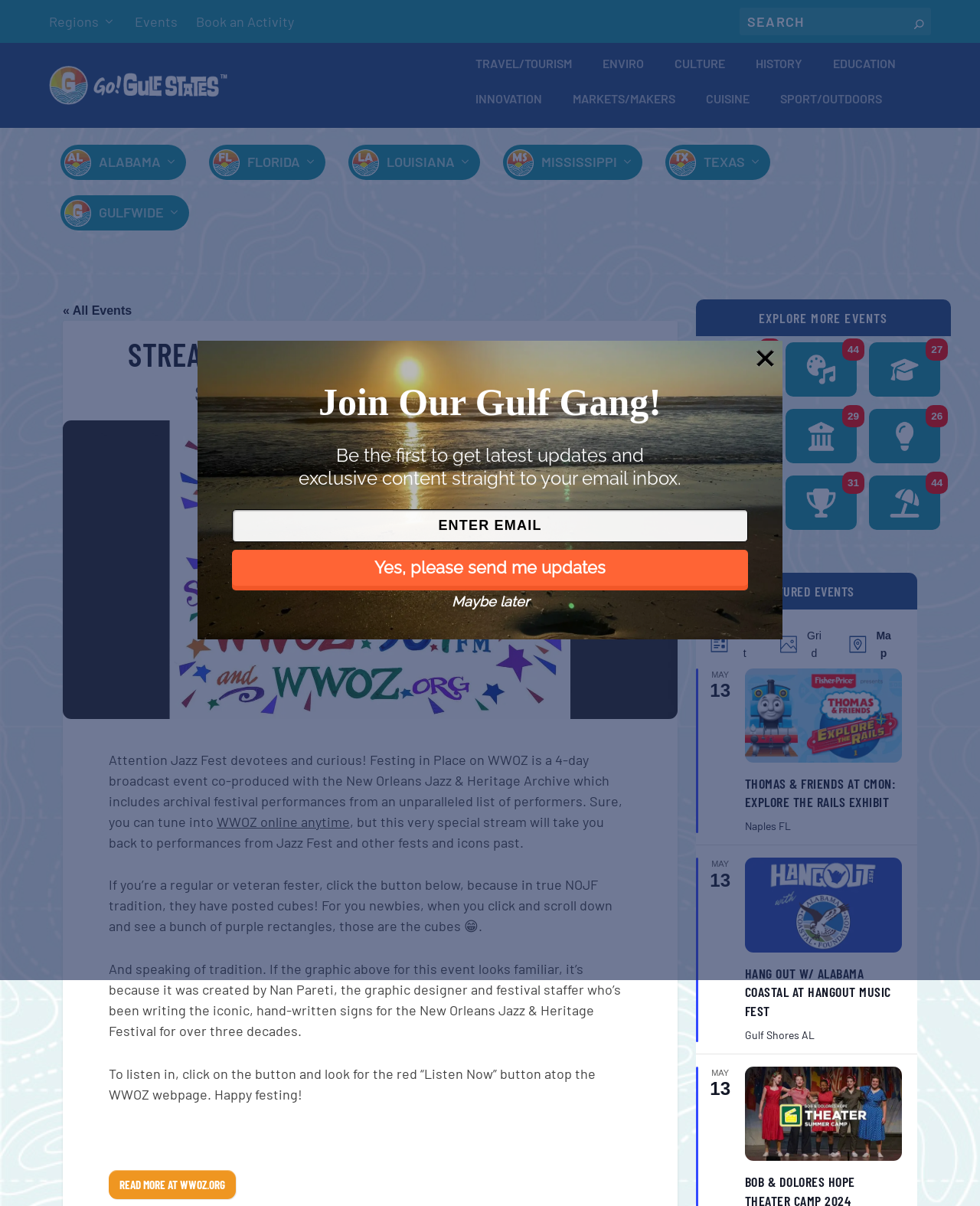Determine the bounding box coordinates of the clickable region to follow the instruction: "Switch to 'Map' view".

[0.857, 0.507, 0.928, 0.546]